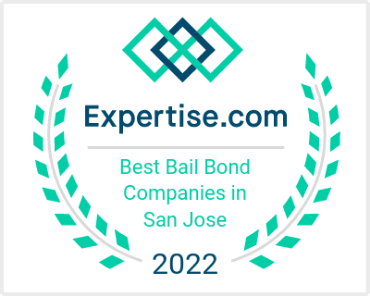What is the color scheme of the award?
Based on the image, answer the question with a single word or brief phrase.

Teal with bold text